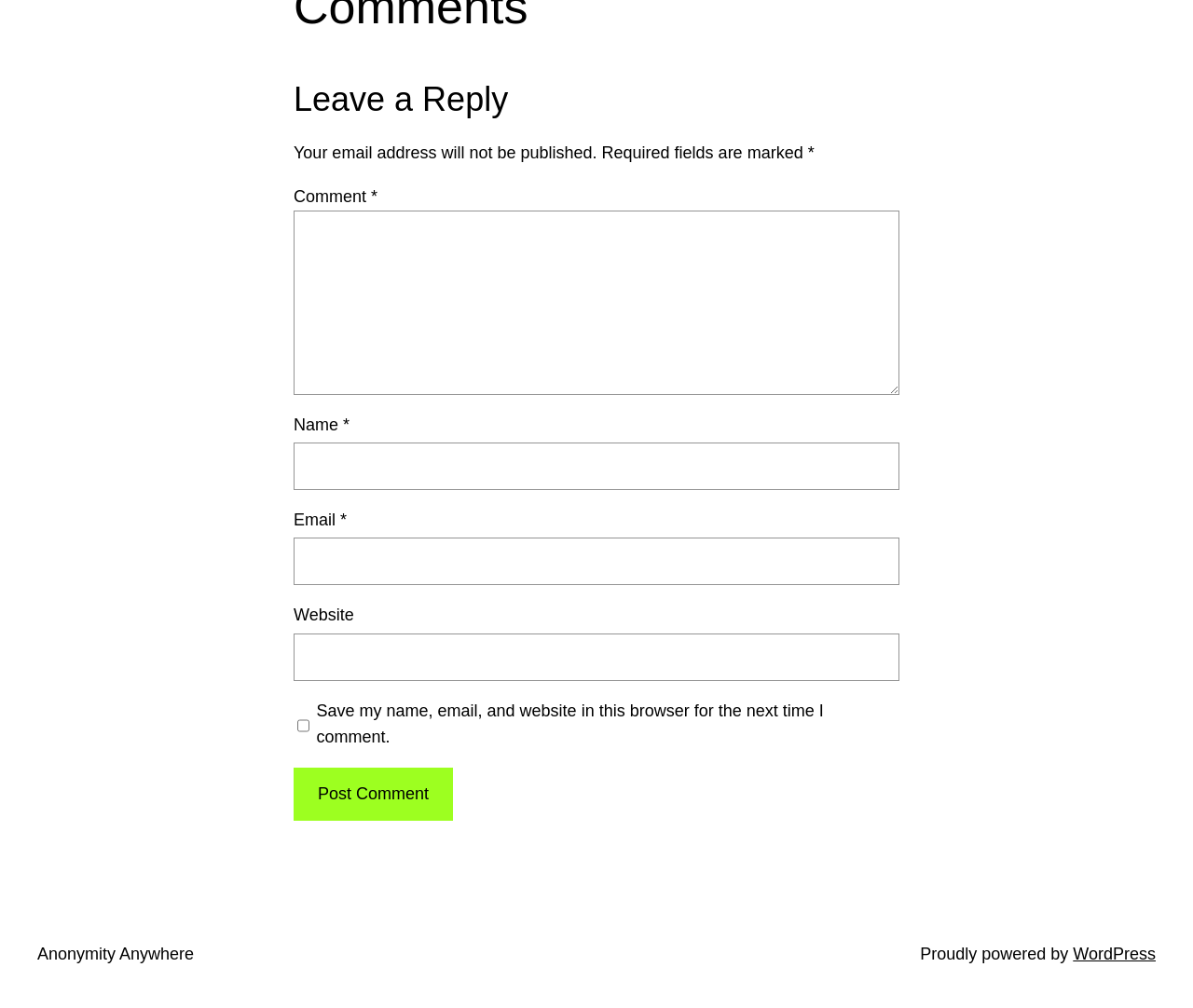Locate the bounding box coordinates of the element to click to perform the following action: 'Enter your name'. The coordinates should be given as four float values between 0 and 1, in the form of [left, top, right, bottom].

[0.246, 0.439, 0.754, 0.486]